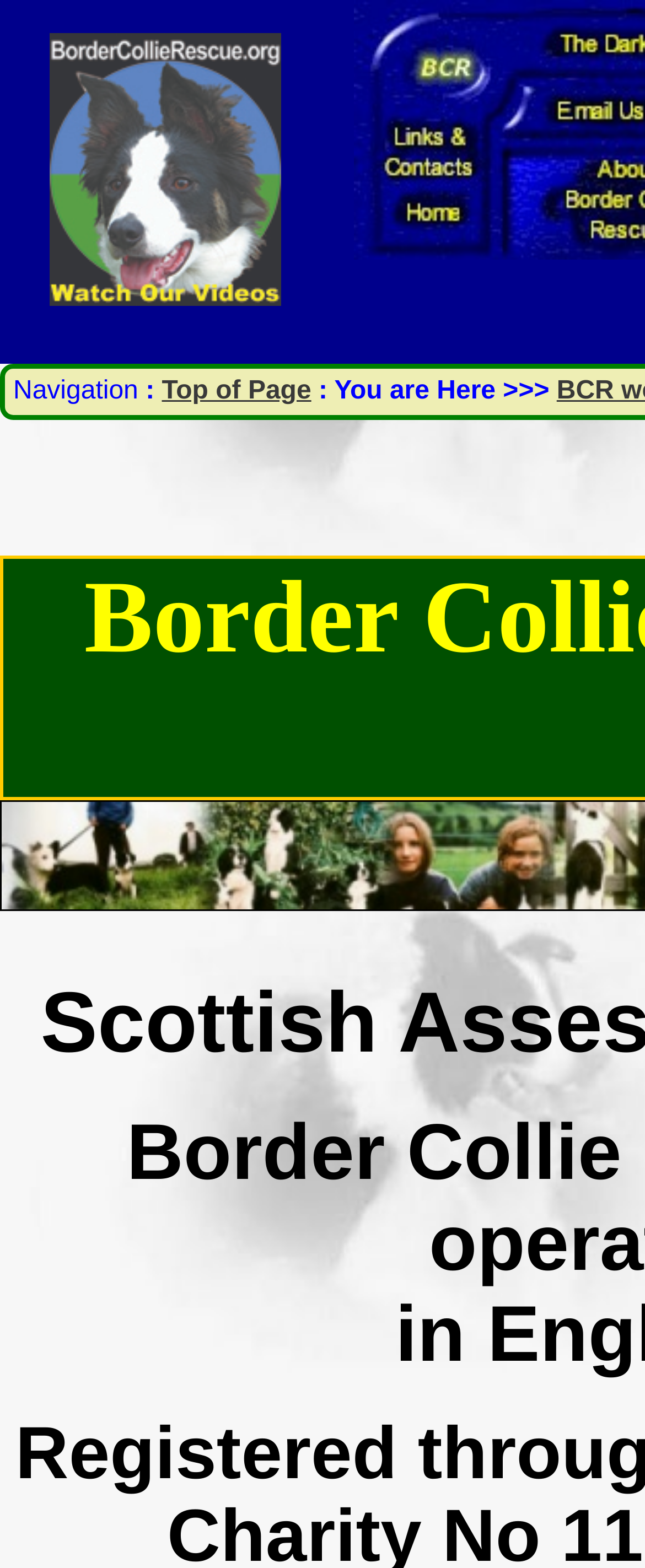Using the information in the image, give a comprehensive answer to the question: 
What is the relationship between the image and the link on the webpage?

The image and the link 'Link to a page with Videos about the work of Border Collie Rescue' have the same description, suggesting that they link to the same content.